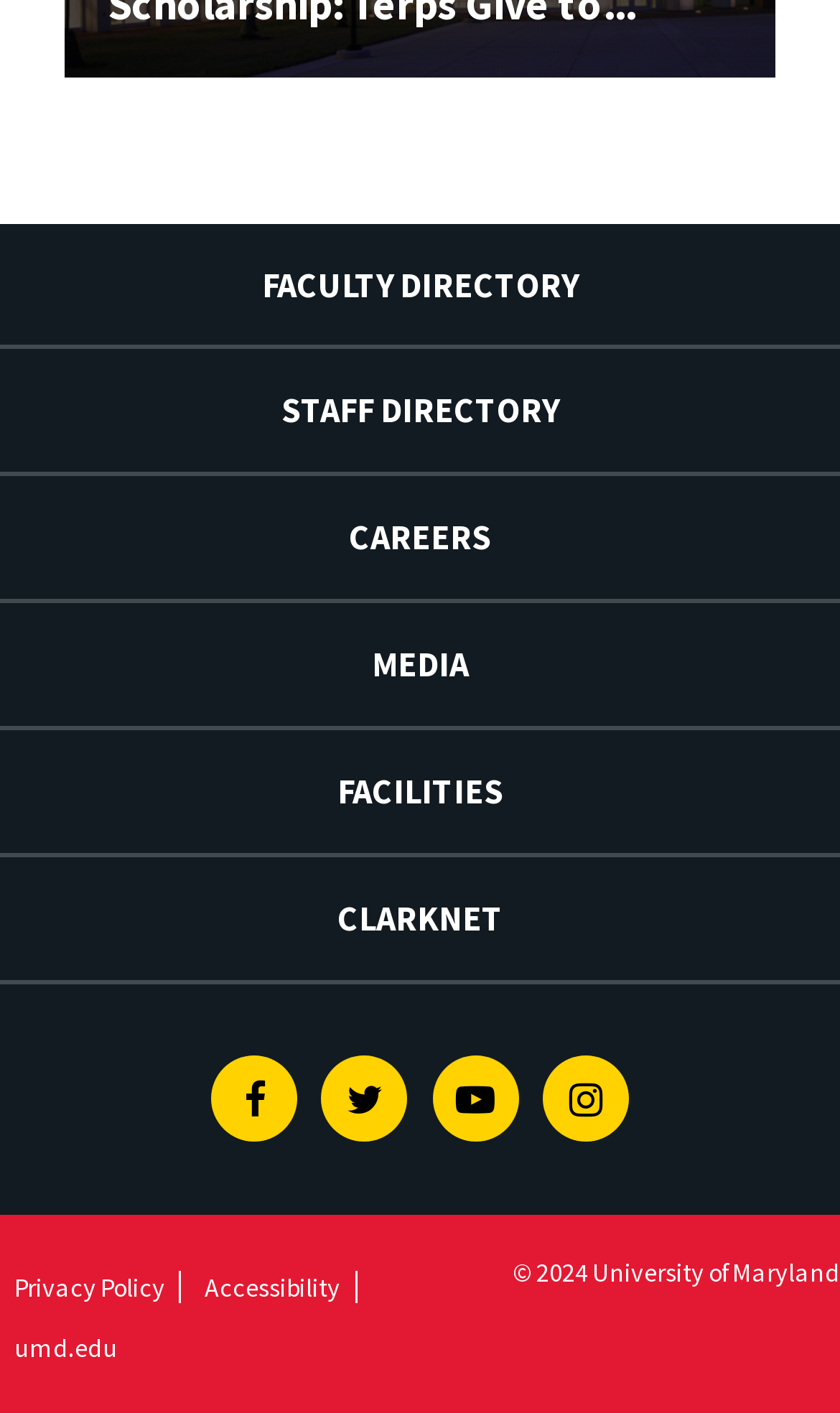Determine the coordinates of the bounding box that should be clicked to complete the instruction: "Go to Clarknet". The coordinates should be represented by four float numbers between 0 and 1: [left, top, right, bottom].

[0.0, 0.607, 1.0, 0.693]